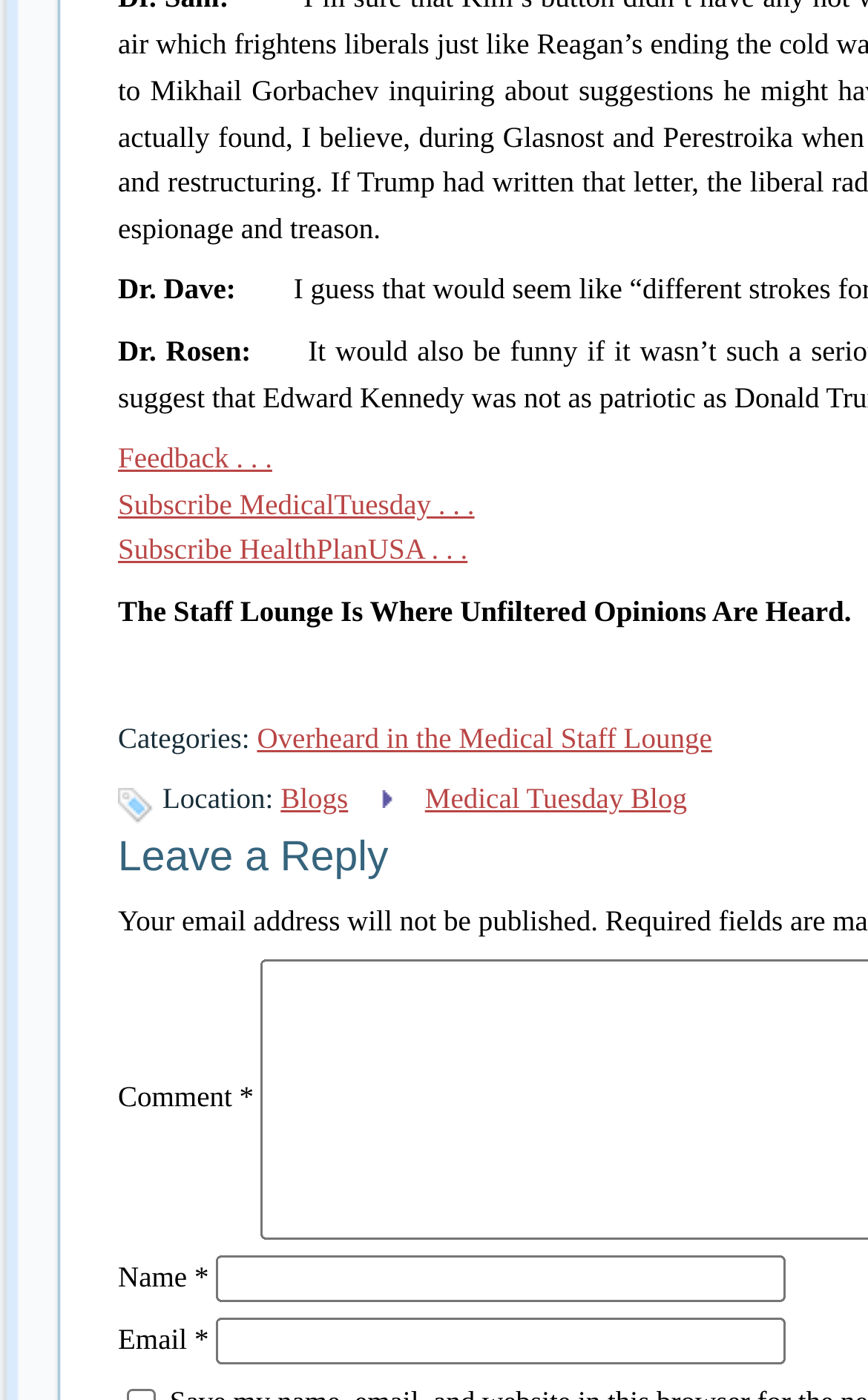Please locate the bounding box coordinates for the element that should be clicked to achieve the following instruction: "Subscribe to MedicalTuesday blog". Ensure the coordinates are given as four float numbers between 0 and 1, i.e., [left, top, right, bottom].

[0.136, 0.348, 0.547, 0.371]